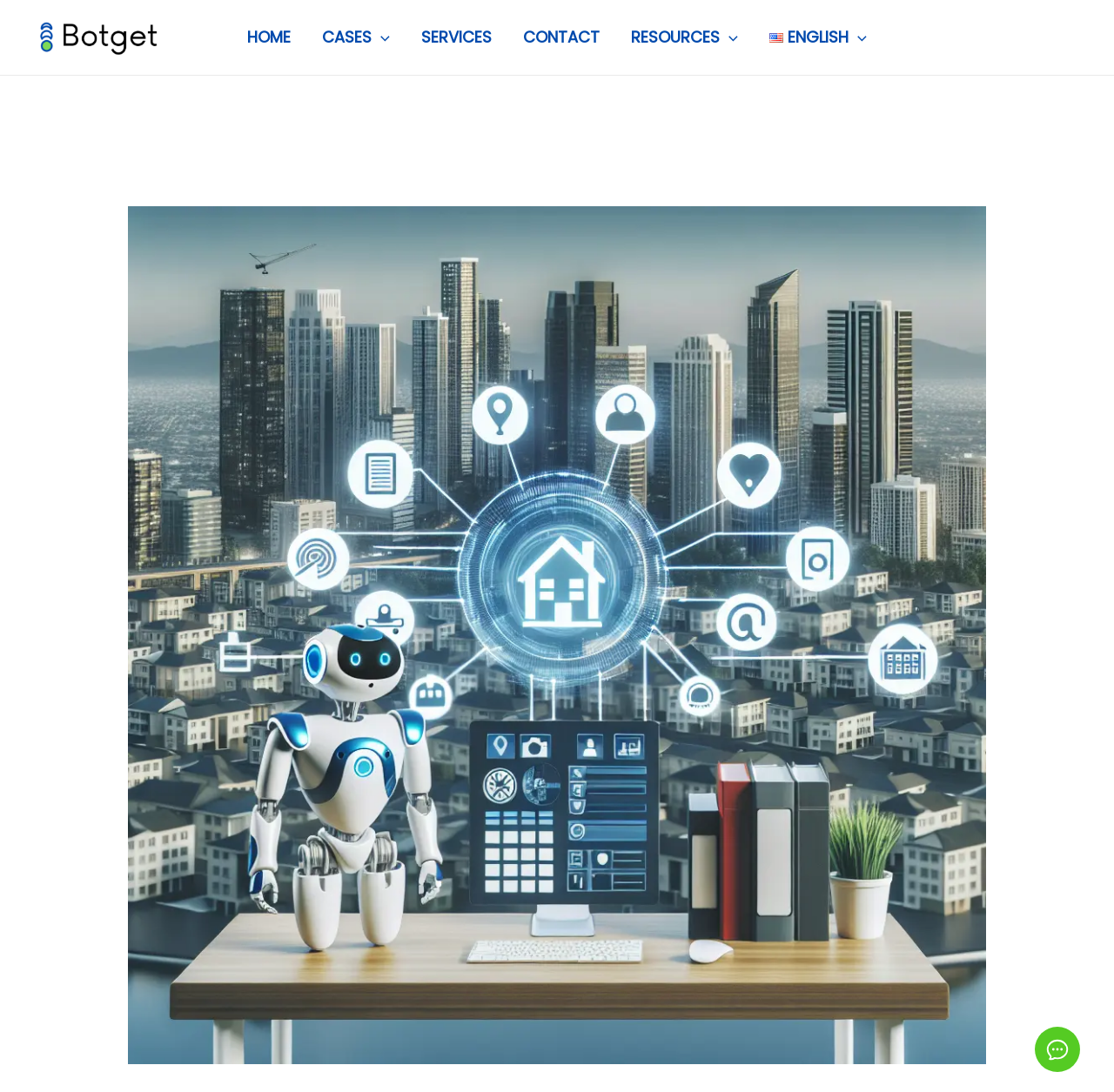Explain the webpage's layout and main content in detail.

The webpage is about Real Estate Automation, with a focus on simplifying property management. At the top left corner, there is a logo image of BOTGET-LOGO, which is also a link. To the right of the logo, there is a site navigation menu that spans across the top of the page, containing links to HOME, CASES, SERVICES, CONTACT, RESOURCES, and English ENGLISH. Each of these links has a small icon image next to it, except for the HOME link.

Below the navigation menu, there is a large image that takes up most of the page, with the text "Real Estate Automation" written on it. This image is the main focal point of the page.